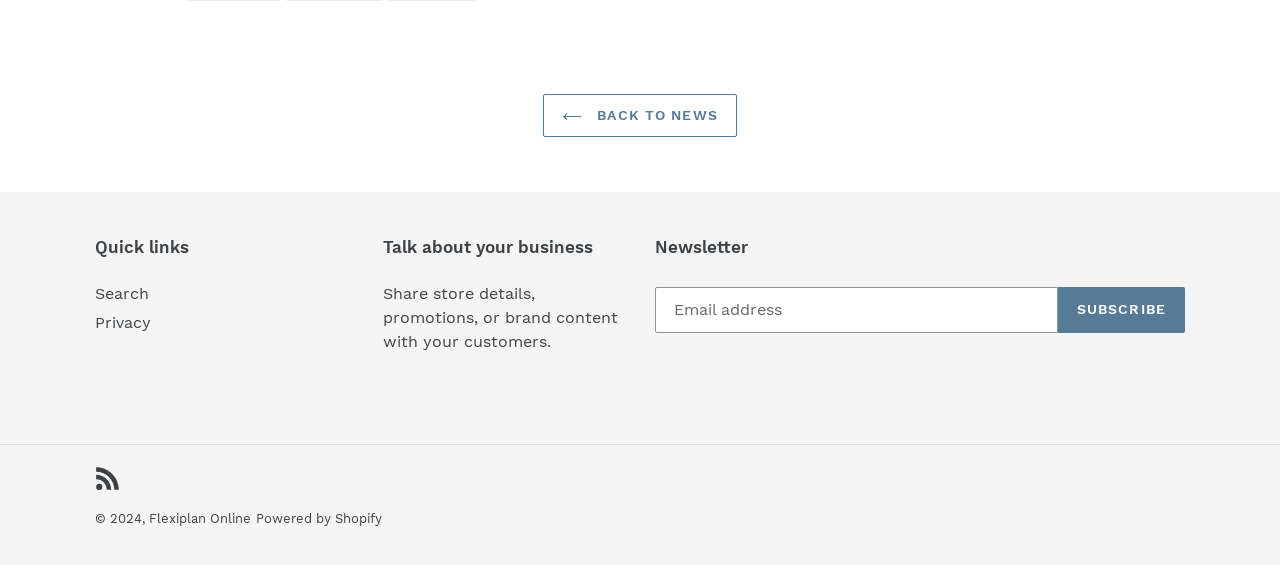What is the orientation of the separator?
Using the image, give a concise answer in the form of a single word or short phrase.

Horizontal